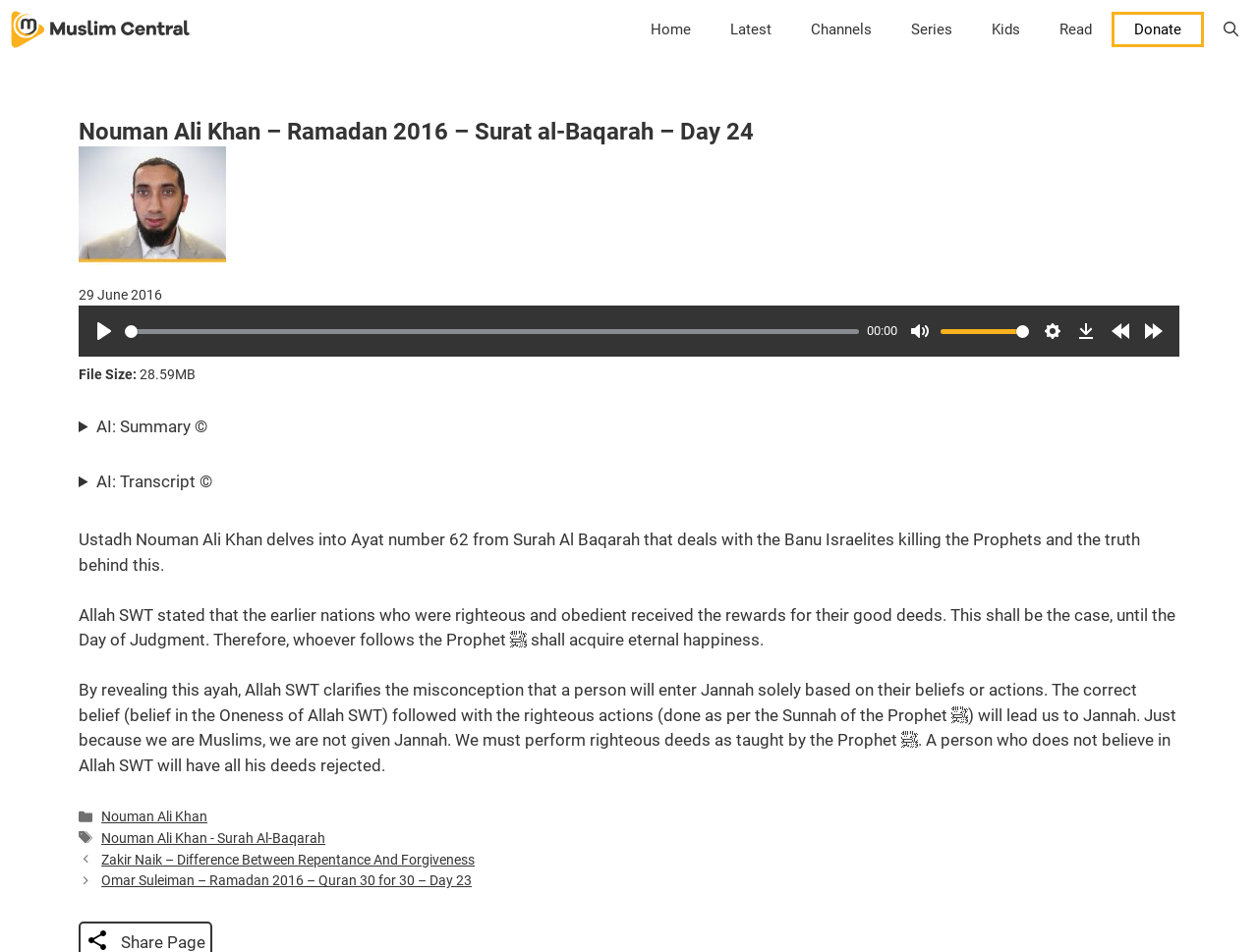Can the user download the audio lecture?
Carefully analyze the image and provide a thorough answer to the question.

The user can download the audio lecture, as there is a 'Download' link button available on the webpage.